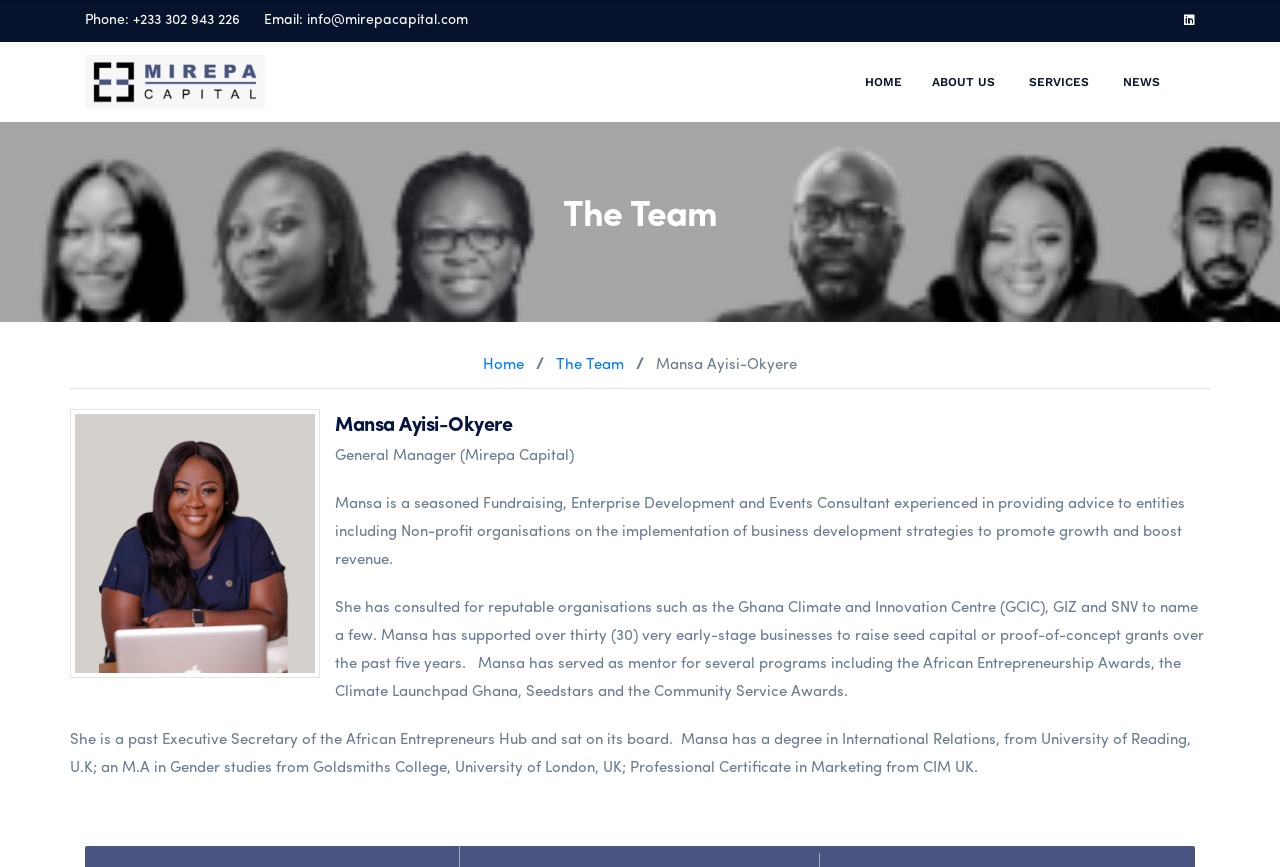Could you highlight the region that needs to be clicked to execute the instruction: "Click the phone number"?

[0.104, 0.015, 0.188, 0.032]